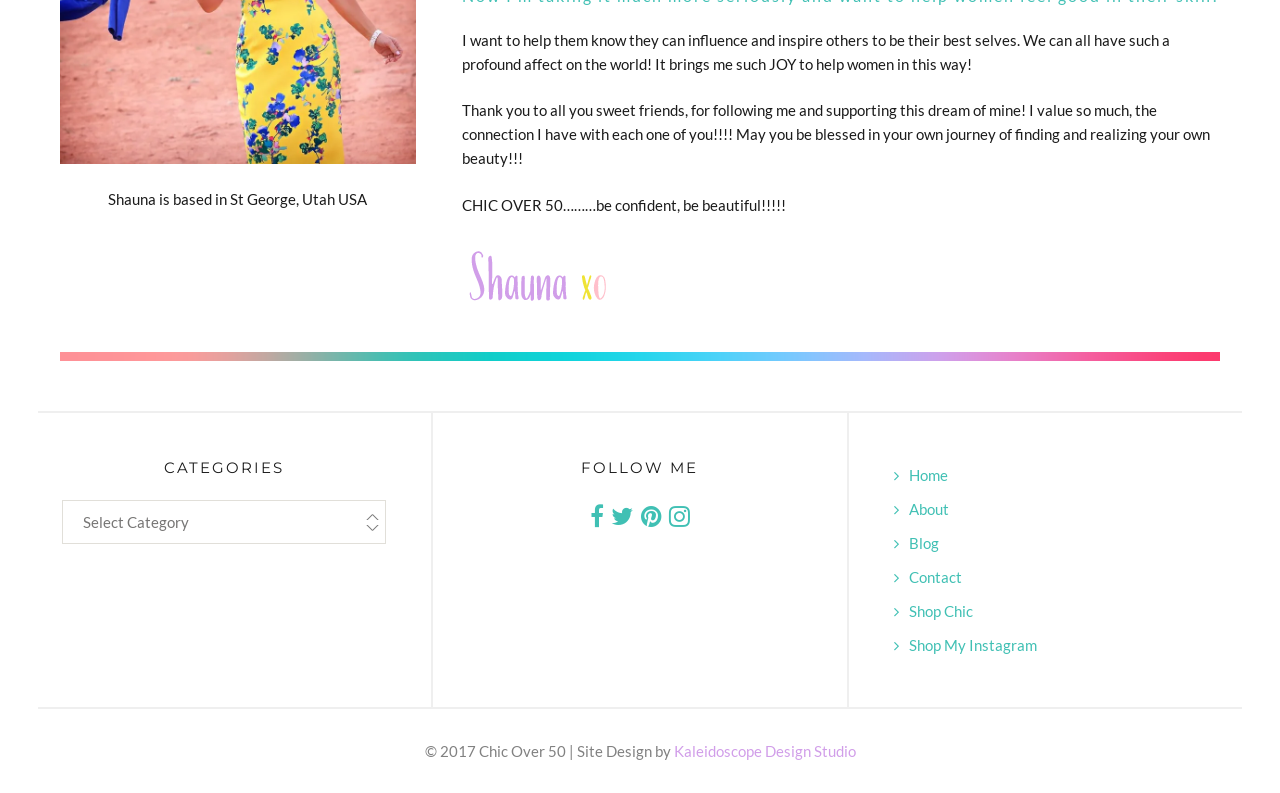Bounding box coordinates are given in the format (top-left x, top-left y, bottom-right x, bottom-right y). All values should be floating point numbers between 0 and 1. Provide the bounding box coordinate for the UI element described as: Shop My Instagram

[0.699, 0.803, 0.81, 0.825]